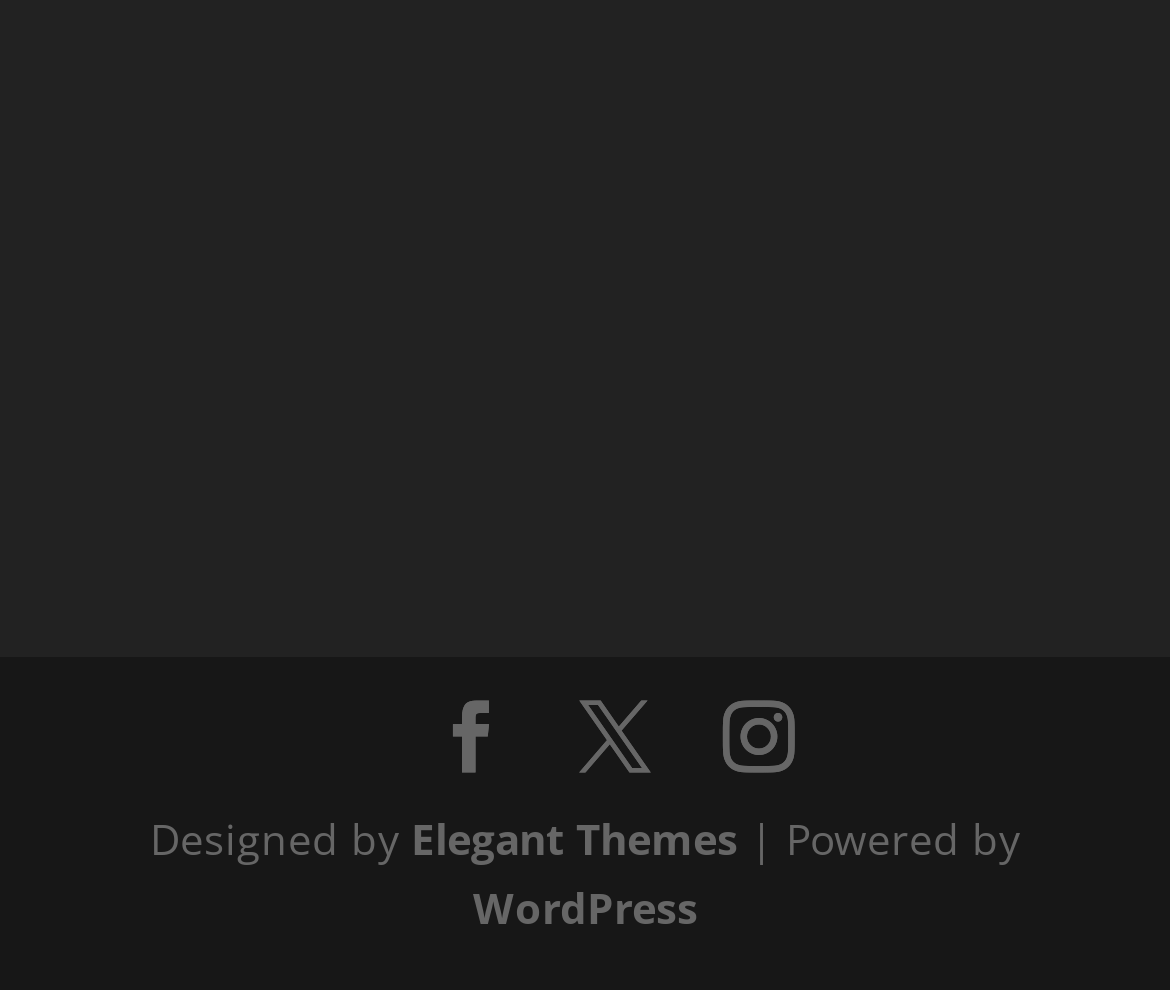Please answer the following query using a single word or phrase: 
How many lines of text are there at the bottom of the page?

2